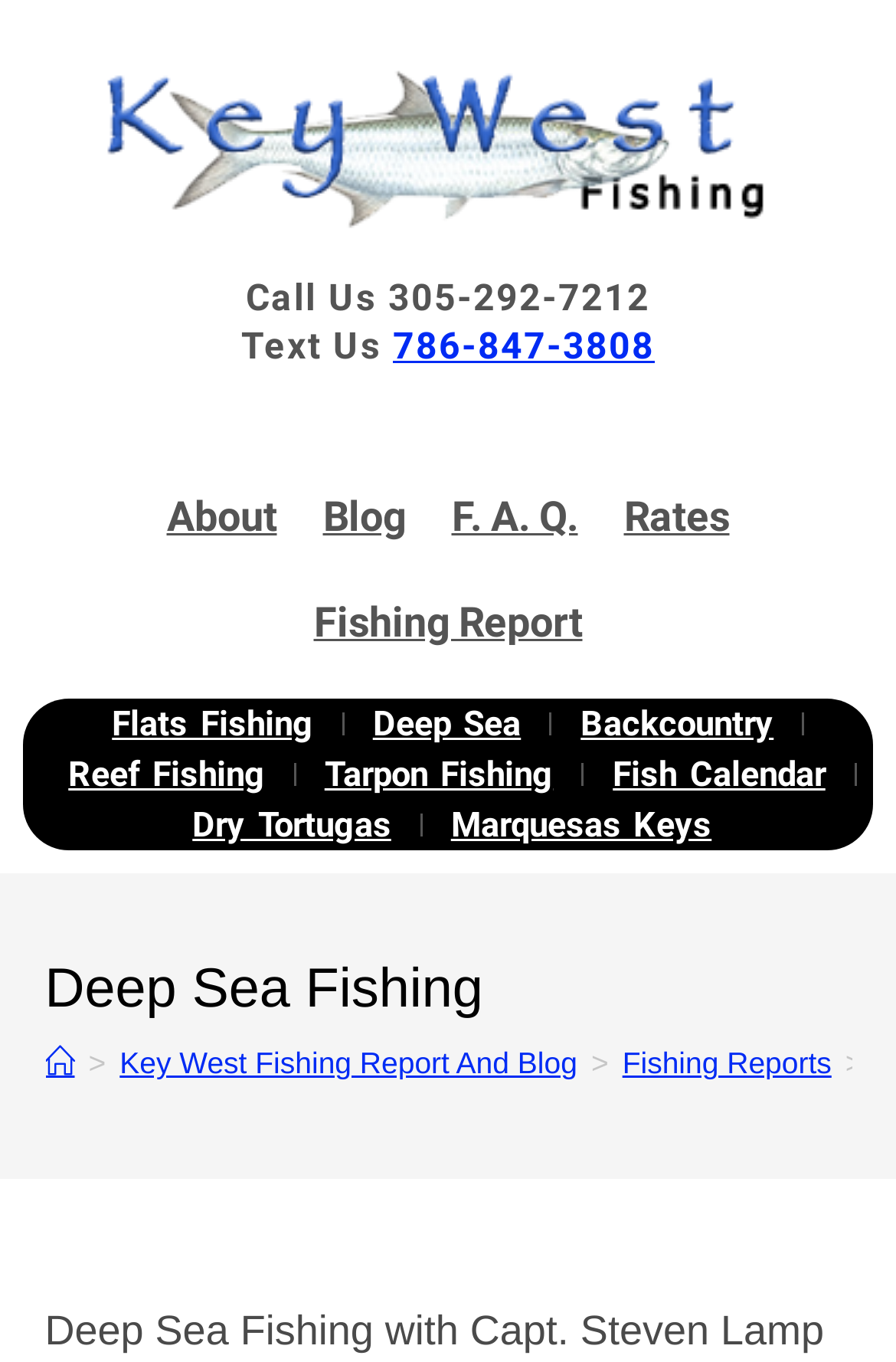How can you contact the fishing charter service besides calling?
Using the image as a reference, answer the question with a short word or phrase.

Texting